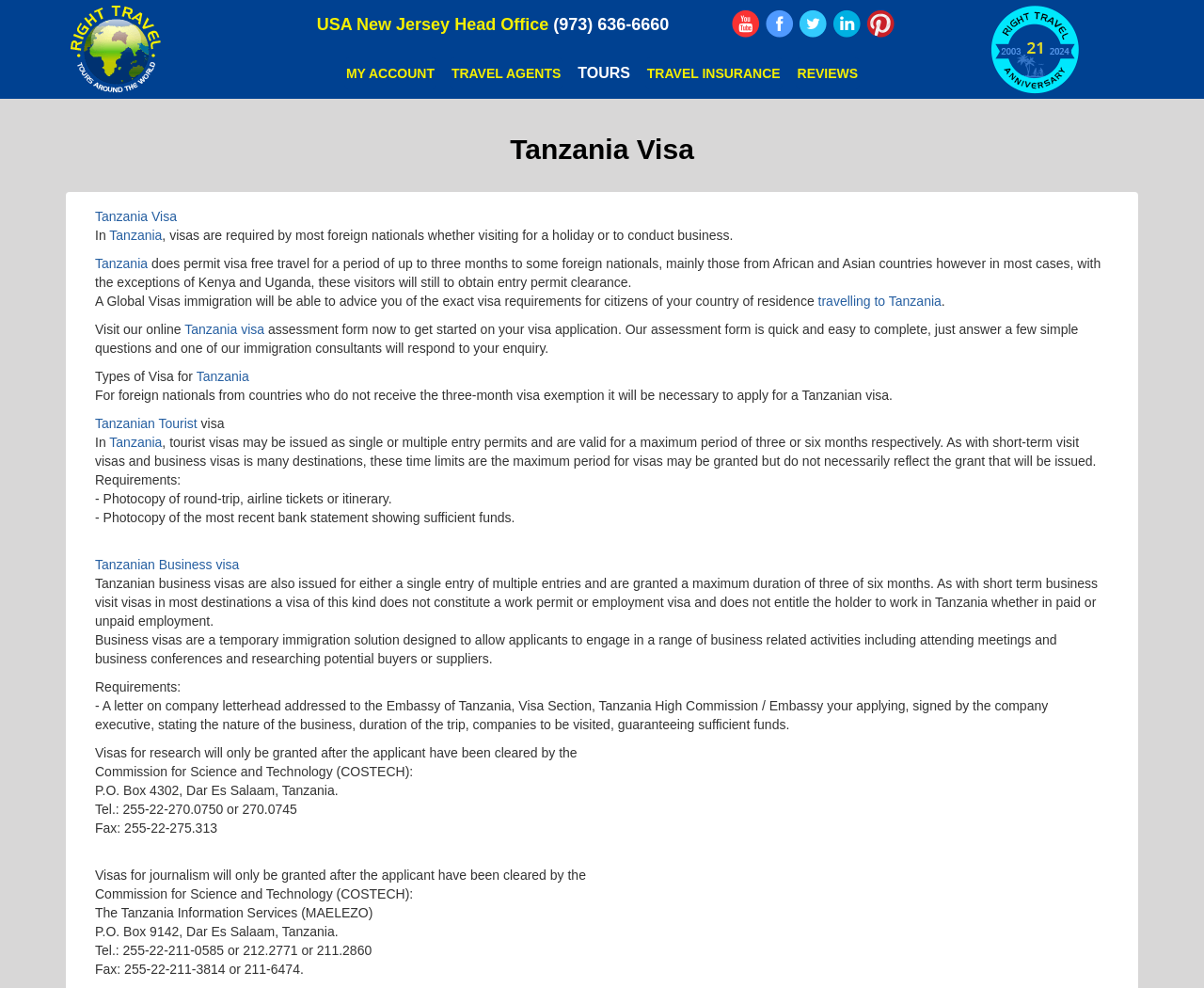Specify the bounding box coordinates of the element's area that should be clicked to execute the given instruction: "Click the Tanzania Visa link". The coordinates should be four float numbers between 0 and 1, i.e., [left, top, right, bottom].

[0.079, 0.211, 0.147, 0.227]